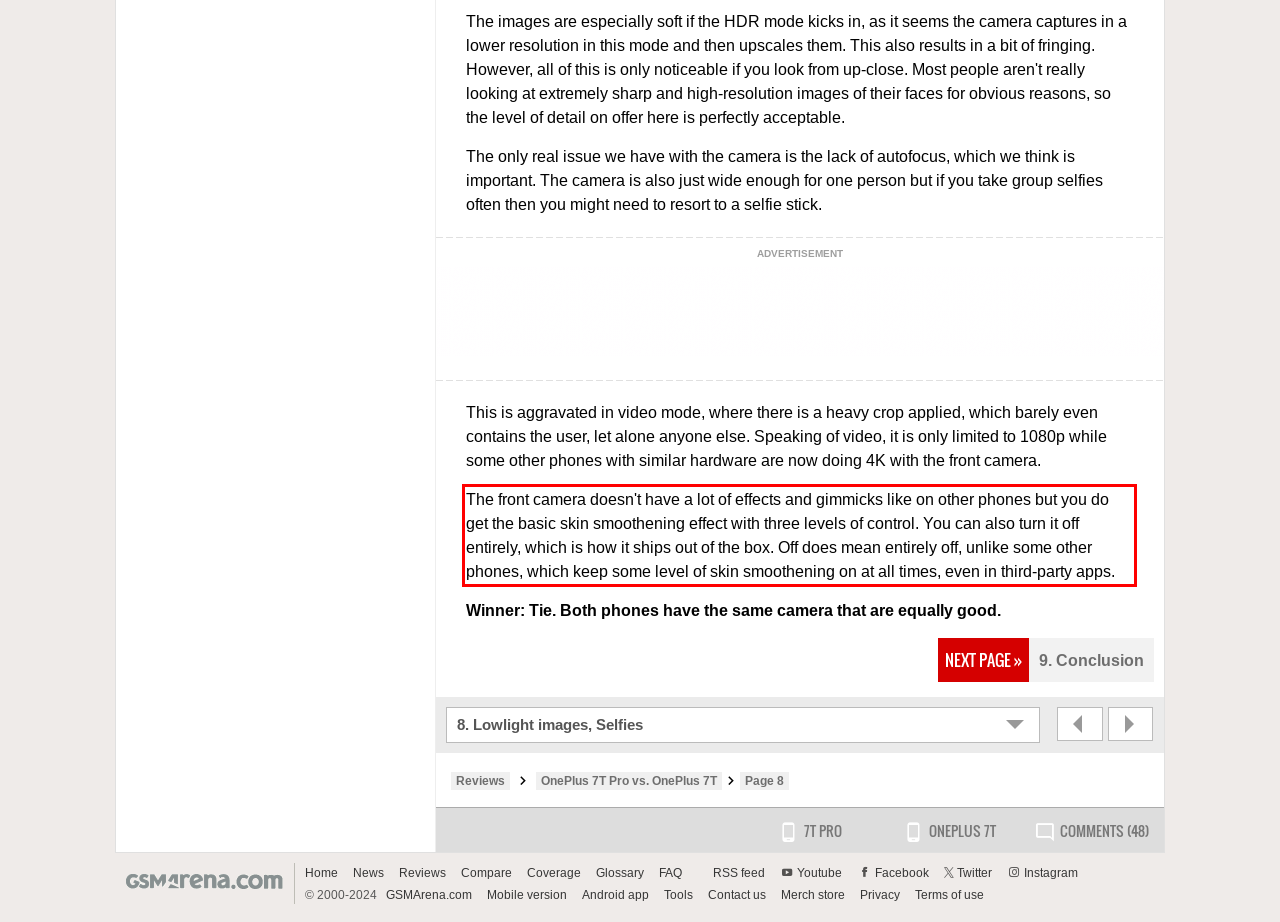Examine the webpage screenshot, find the red bounding box, and extract the text content within this marked area.

The front camera doesn't have a lot of effects and gimmicks like on other phones but you do get the basic skin smoothening effect with three levels of control. You can also turn it off entirely, which is how it ships out of the box. Off does mean entirely off, unlike some other phones, which keep some level of skin smoothening on at all times, even in third-party apps.